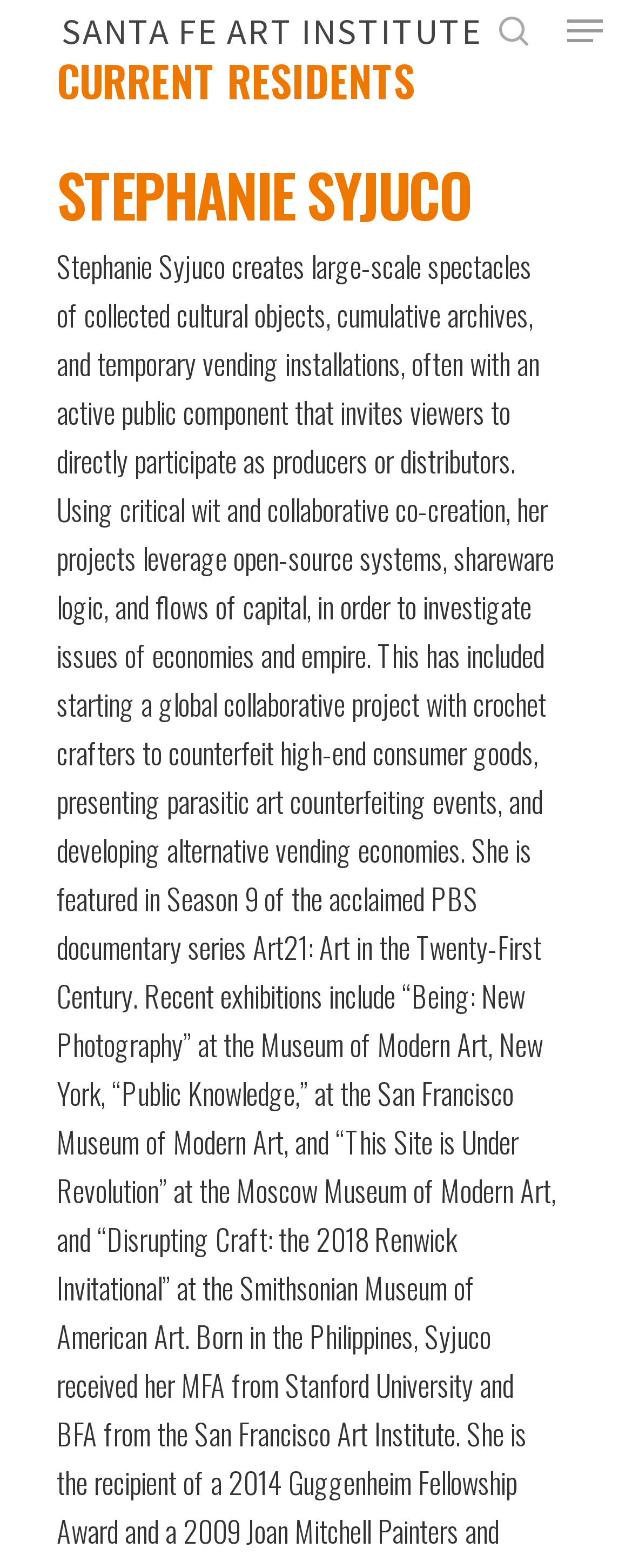Provide a single word or phrase to answer the given question: 
What is the name of the current resident?

Stephanie Syjuco